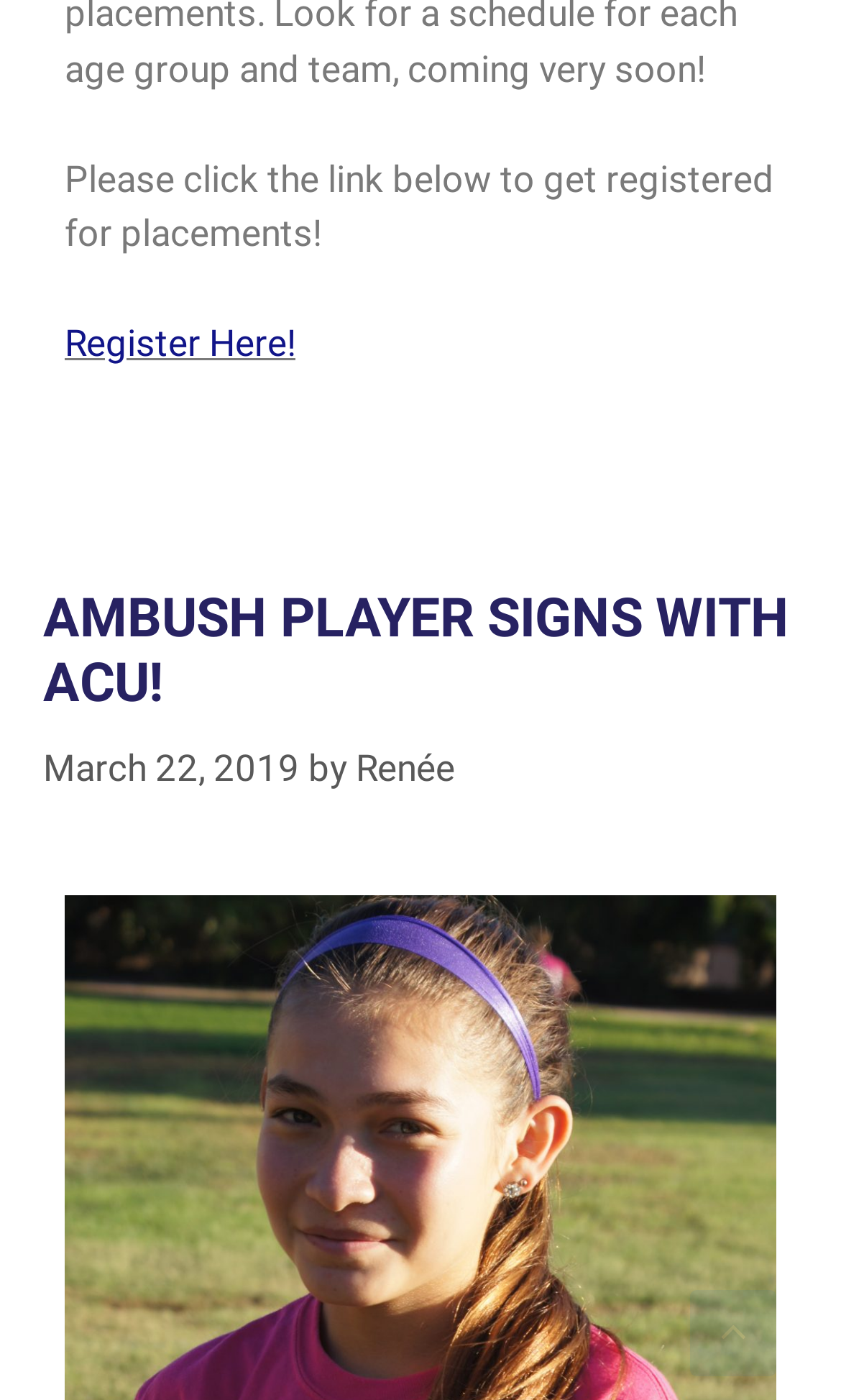Identify the bounding box coordinates for the UI element described as: "Find a Certified Genealogist".

None